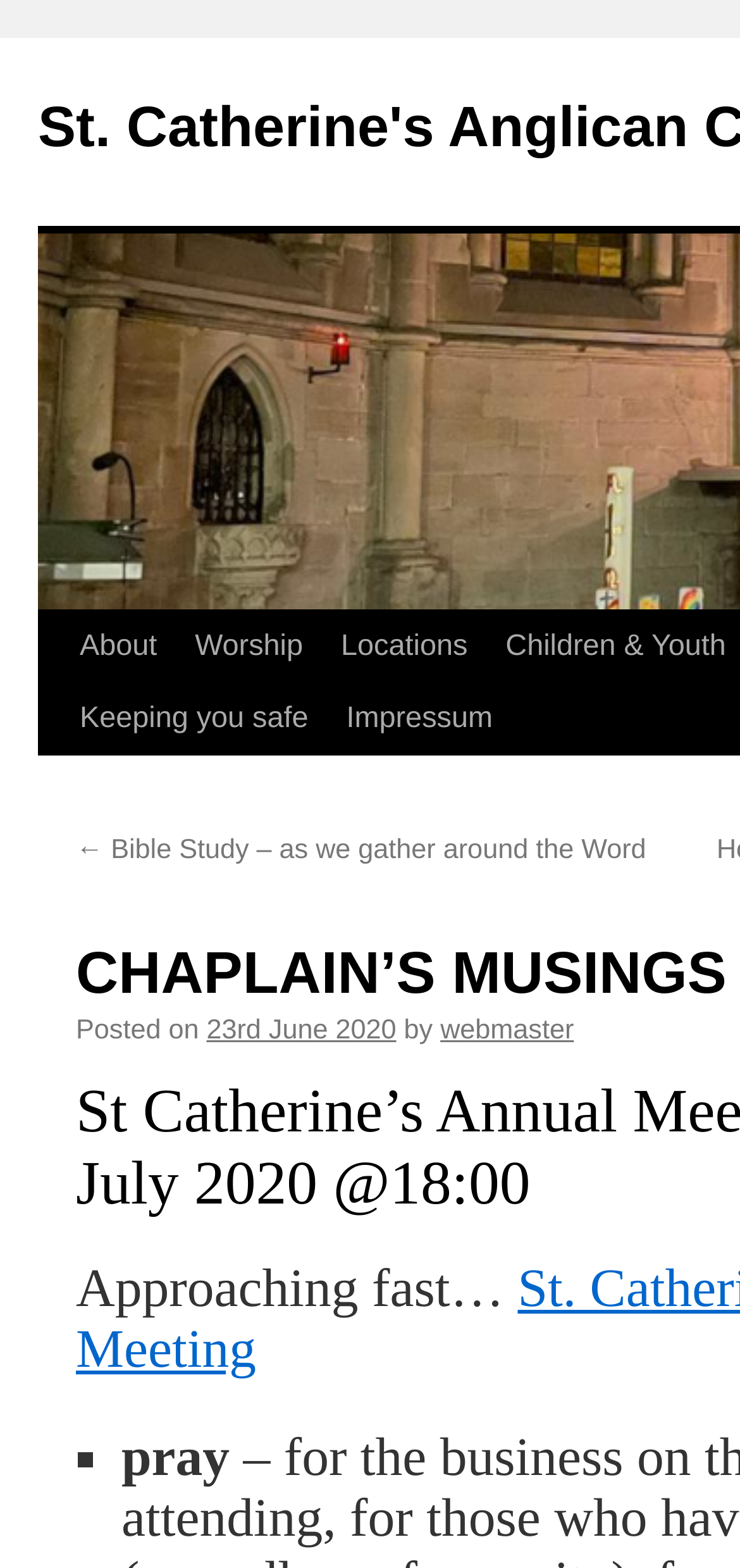Locate the bounding box coordinates of the clickable region to complete the following instruction: "Check the 'Impressum'."

[0.442, 0.436, 0.691, 0.482]